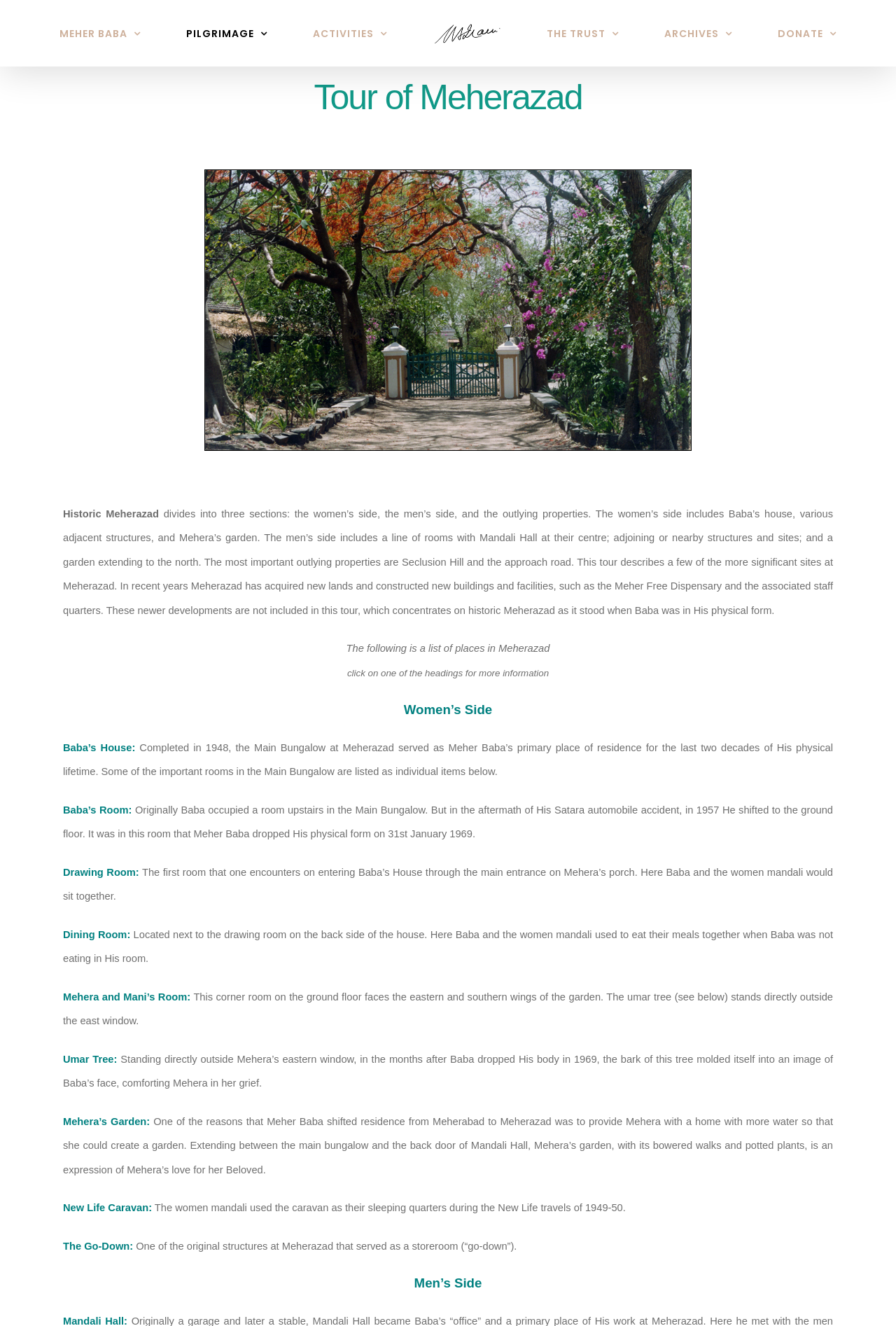Please provide a detailed answer to the question below based on the screenshot: 
What is Mehera's Garden?

I found the answer by reading the text associated with the link 'Mehera’s Garden:', which states that 'One of the reasons that Meher Baba shifted residence from Meherabad to Meherazad was to provide Mehera with a home with more water so that she could create a garden.' This indicates that Mehera's Garden is a garden created by Mehera herself.